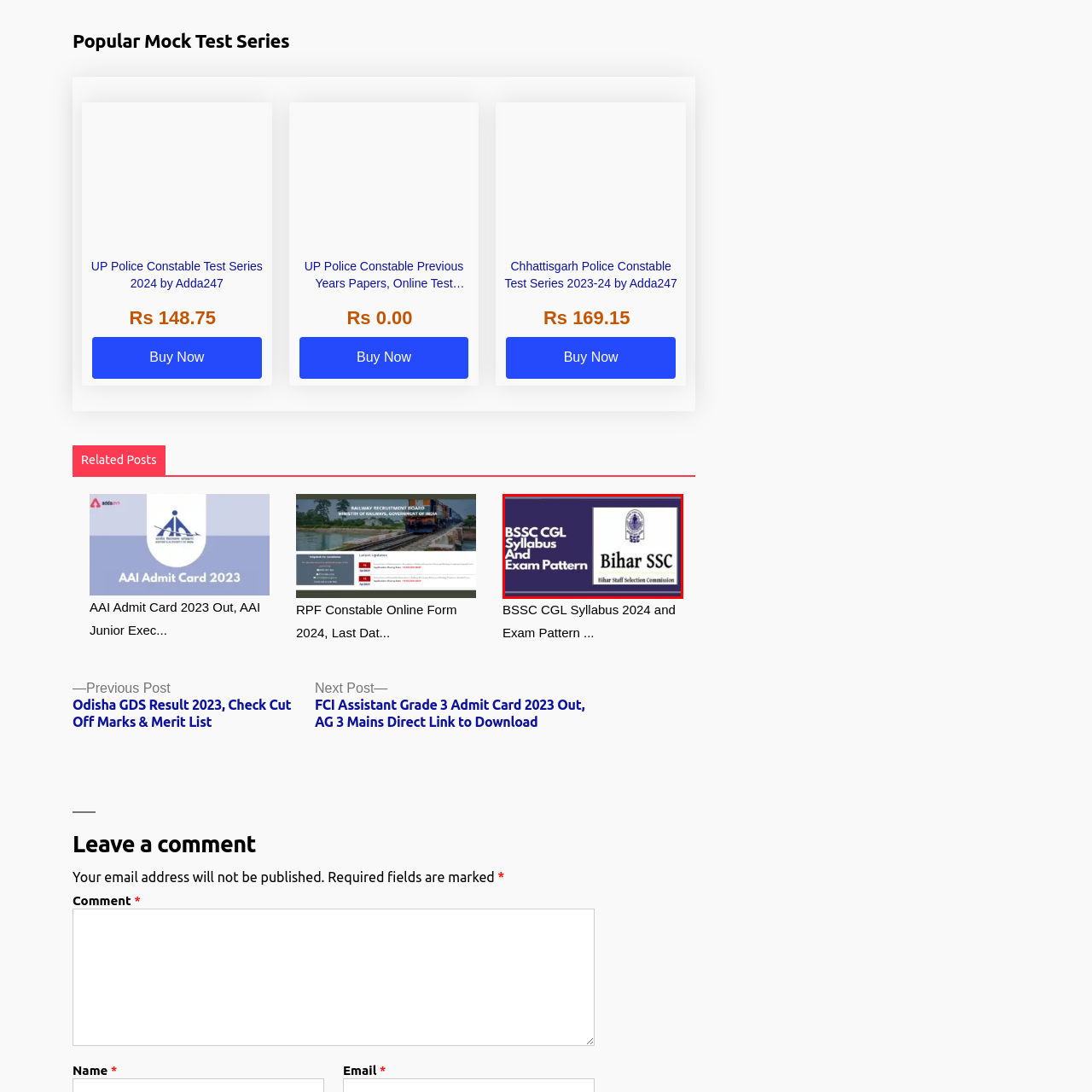Look at the image within the red outlined box, What is the purpose of the image? Provide a one-word or brief phrase answer.

Visual guide for study materials